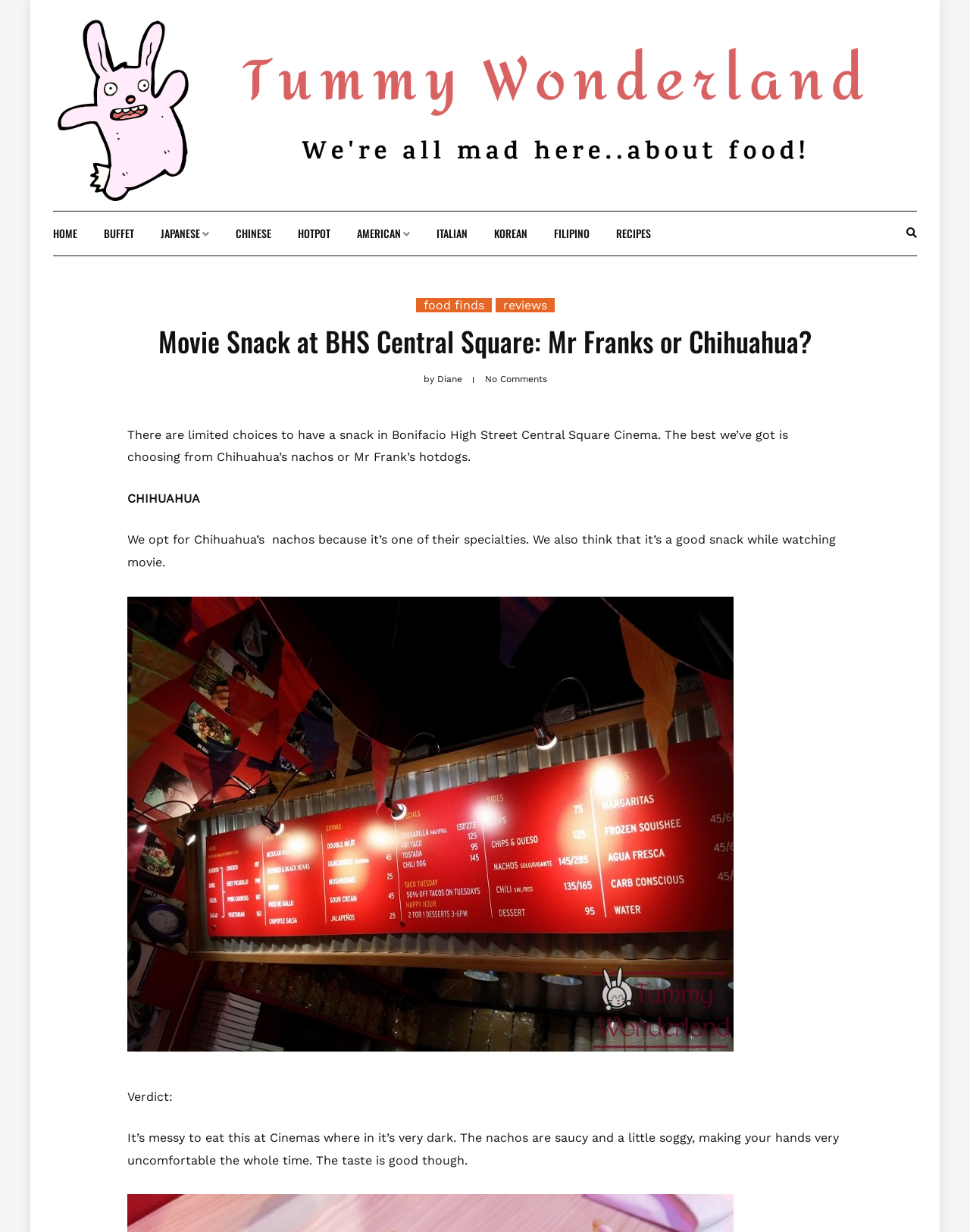Identify the bounding box coordinates of the clickable region to carry out the given instruction: "Visit the University of Houston website".

None